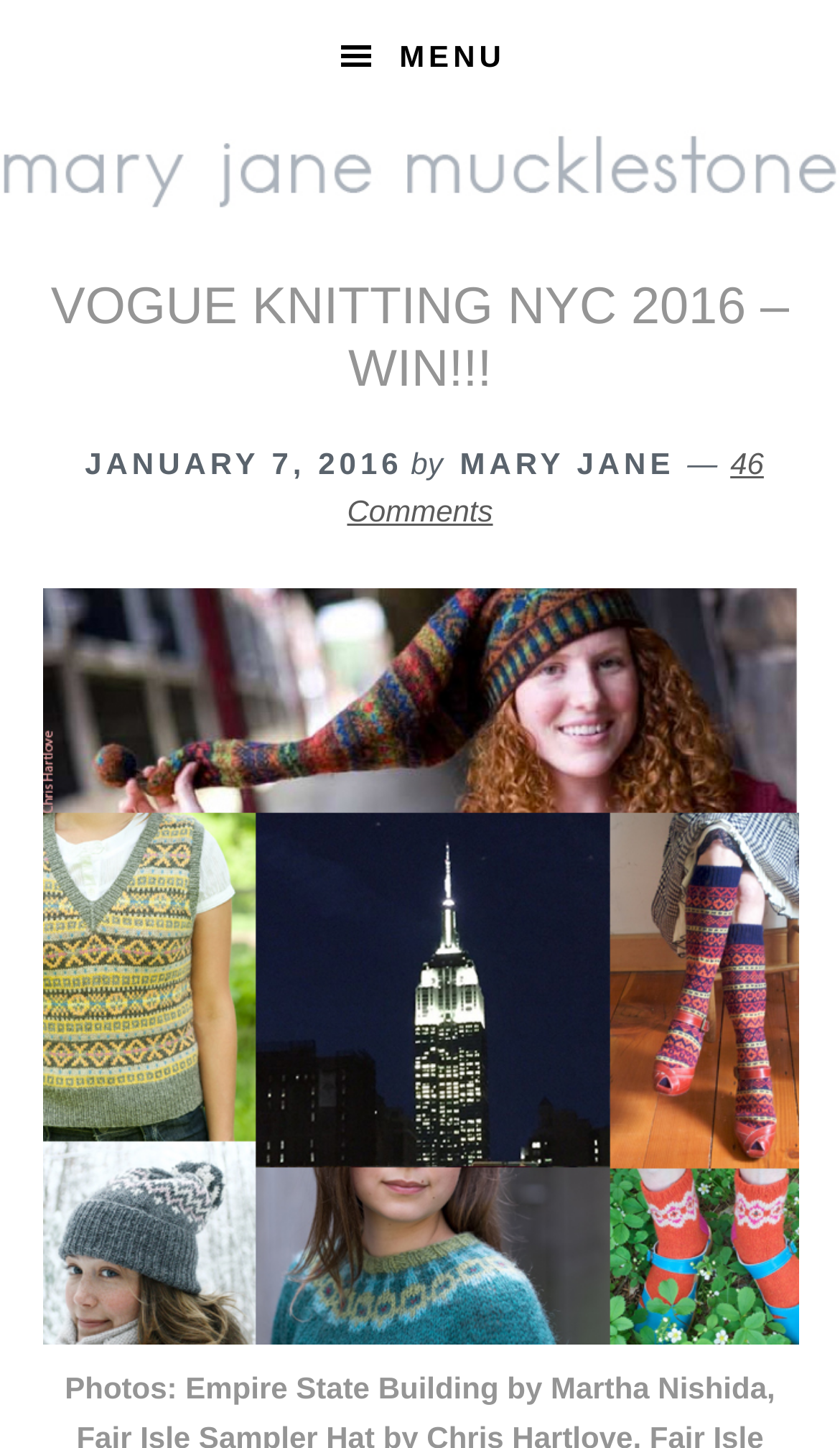Create a full and detailed caption for the entire webpage.

The webpage appears to be a blog post about winning a 3-day Marketplace Pass for Vogue Knitting Live NYC. At the top of the page, there are three "Skip to" links, allowing users to navigate to primary navigation, main content, or footer. Next to these links, there is a menu button with a hamburger icon.

Below the menu button, the title "Vogue Knitting NYC 2016 – Win!!!" is prominently displayed in a large font size. The title is followed by the date "JANUARY 7, 2016" and the author's name "MARY JANE". There is also a link to the author's profile and a comment count of "46 Comments".

The main content of the page is accompanied by an image, which takes up most of the page's width and is positioned below the title and author information. The image is likely related to Vogue Knitting Live NYC.

The overall structure of the page is simple, with a clear hierarchy of elements. The title and author information are centered at the top, followed by the main content and image. The menu button and "Skip to" links are positioned at the top-left corner, providing easy access to navigation.